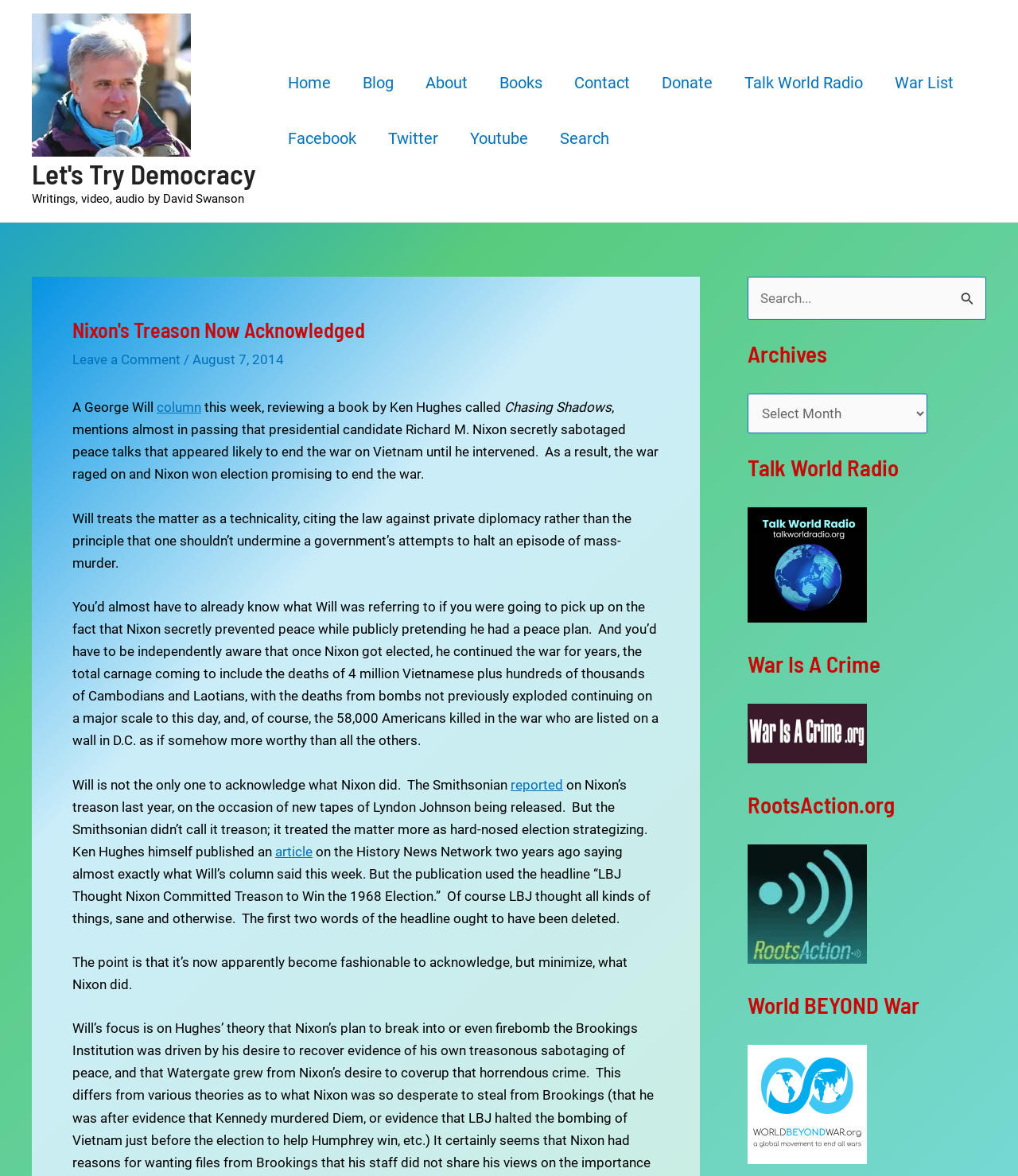What is the topic of the article?
Answer the question with a single word or phrase derived from the image.

Nixon's treason